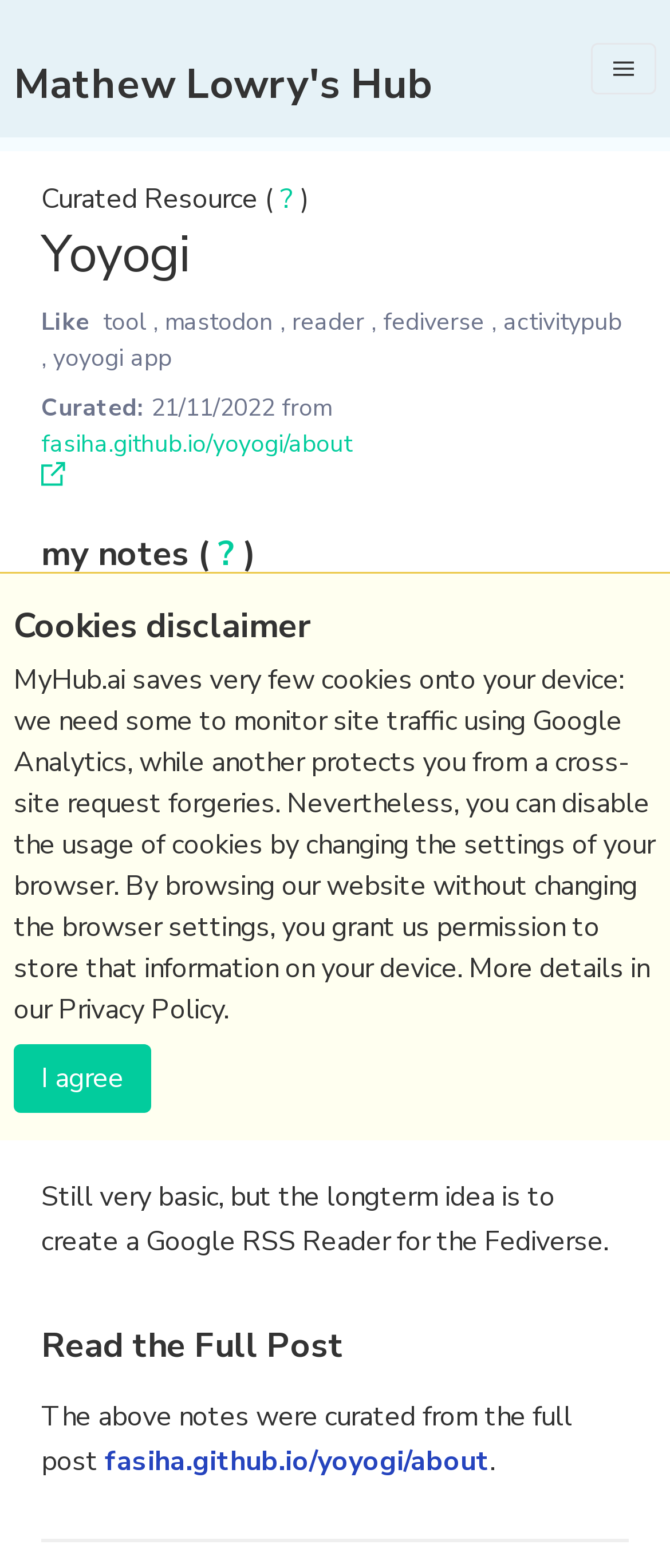What is the name of the author?
Based on the image, provide your answer in one word or phrase.

Mathew Lowry